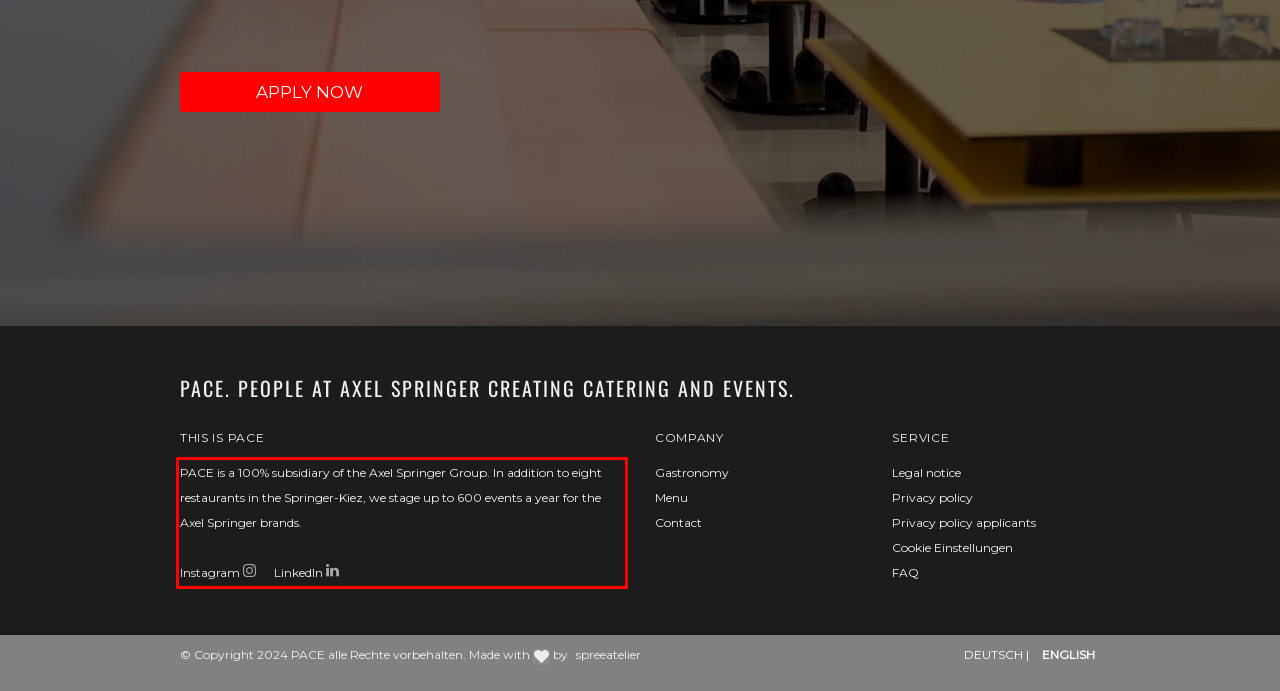Analyze the screenshot of a webpage where a red rectangle is bounding a UI element. Extract and generate the text content within this red bounding box.

﻿﻿﻿PACE is a 100% subsidiary of the Axel Springer Group. In addition to eight restaurants in the Springer-Kiez, we stage up to 600 events a year for the Axel Springer brands. Instagram LinkedIn